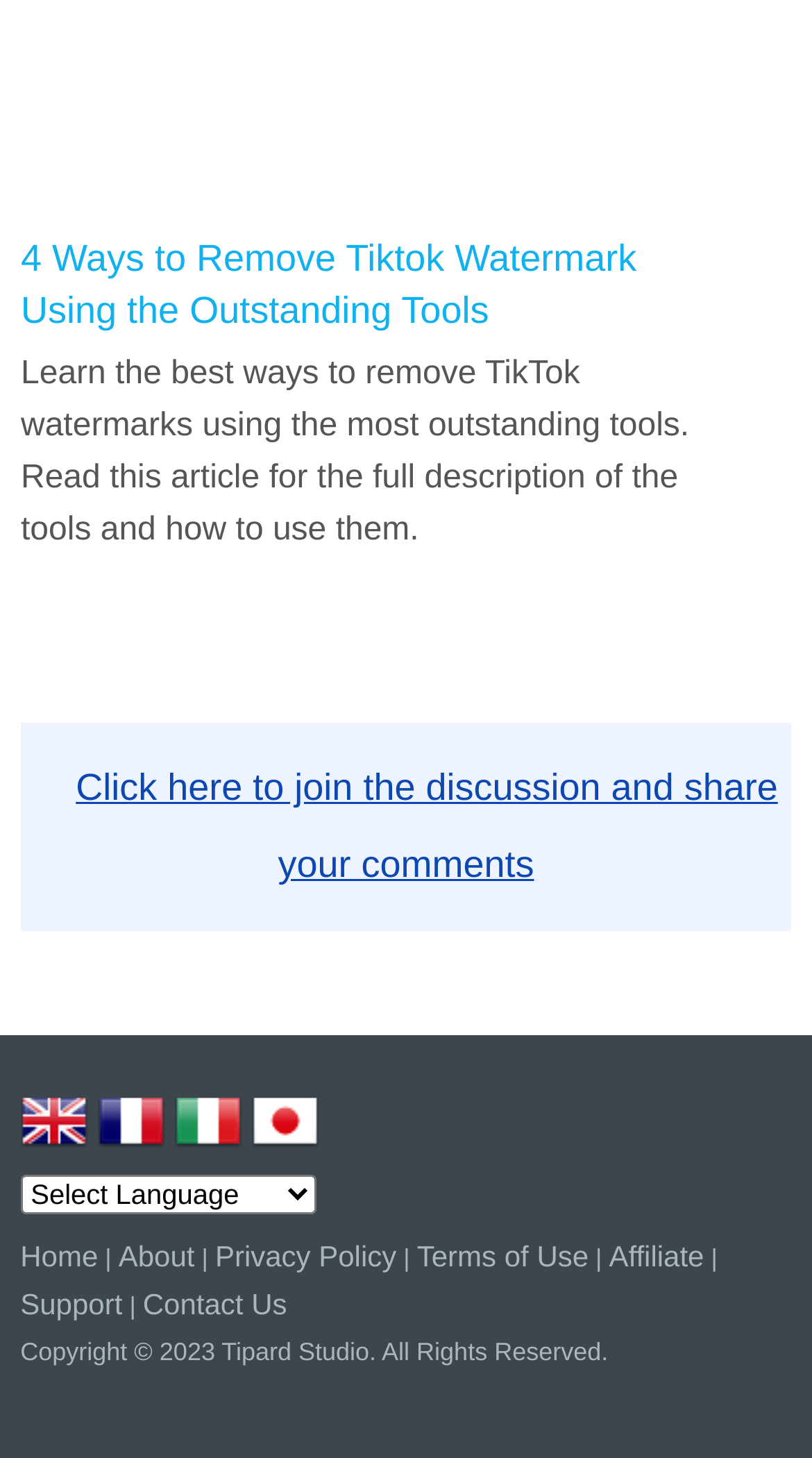Show the bounding box coordinates of the region that should be clicked to follow the instruction: "Select English as the language."

[0.025, 0.746, 0.12, 0.801]